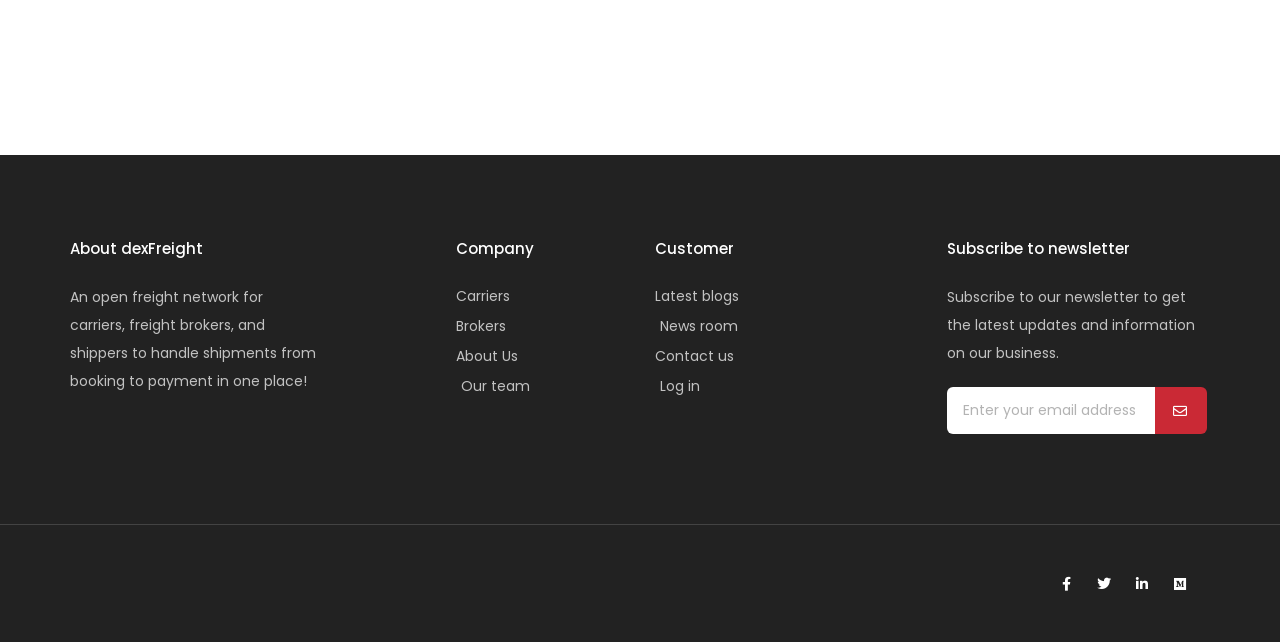Please locate the bounding box coordinates for the element that should be clicked to achieve the following instruction: "Click on Facebook-f". Ensure the coordinates are given as four float numbers between 0 and 1, i.e., [left, top, right, bottom].

[0.822, 0.888, 0.844, 0.931]